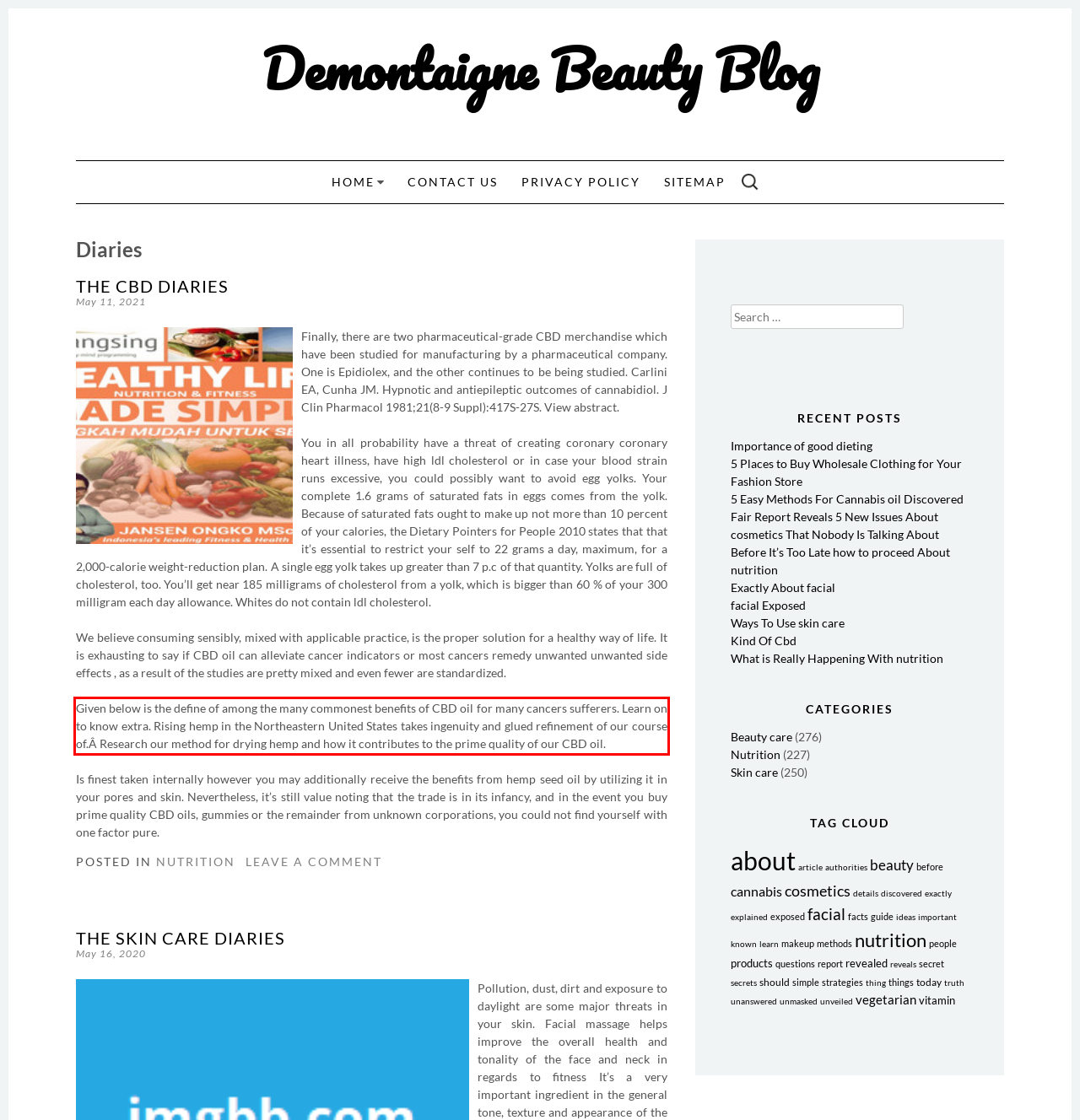Given the screenshot of the webpage, identify the red bounding box, and recognize the text content inside that red bounding box.

Given below is the define of among the many commonest benefits of CBD oil for many cancers sufferers. Learn on to know extra. Rising hemp in the Northeastern United States takes ingenuity and glued refinement of our course of.Â Research our method for drying hemp and how it contributes to the prime quality of our CBD oil.